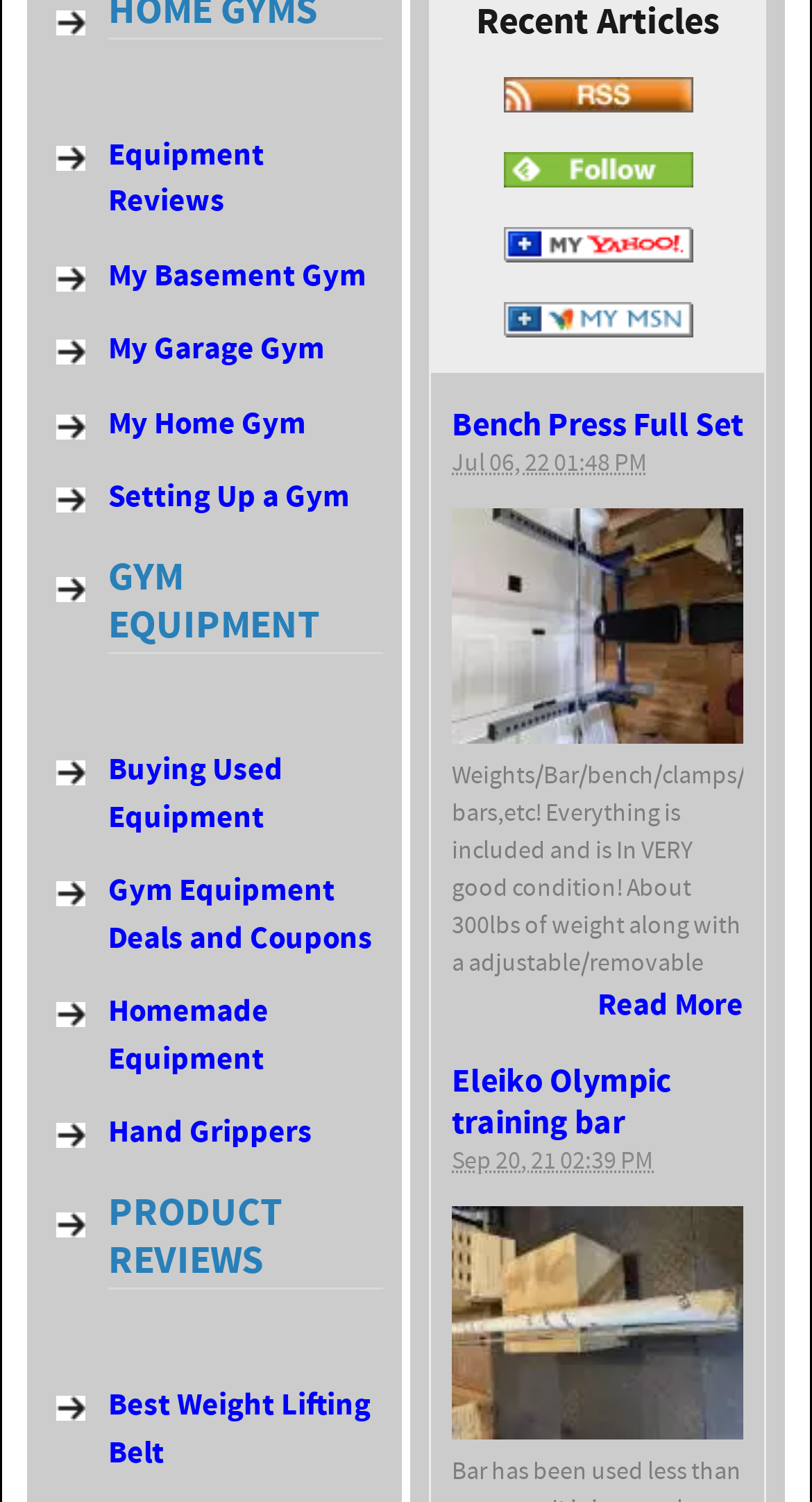Using the provided description My Garage Gym, find the bounding box coordinates for the UI element. Provide the coordinates in (top-left x, top-left y, bottom-right x, bottom-right y) format, ensuring all values are between 0 and 1.

[0.133, 0.248, 0.472, 0.293]